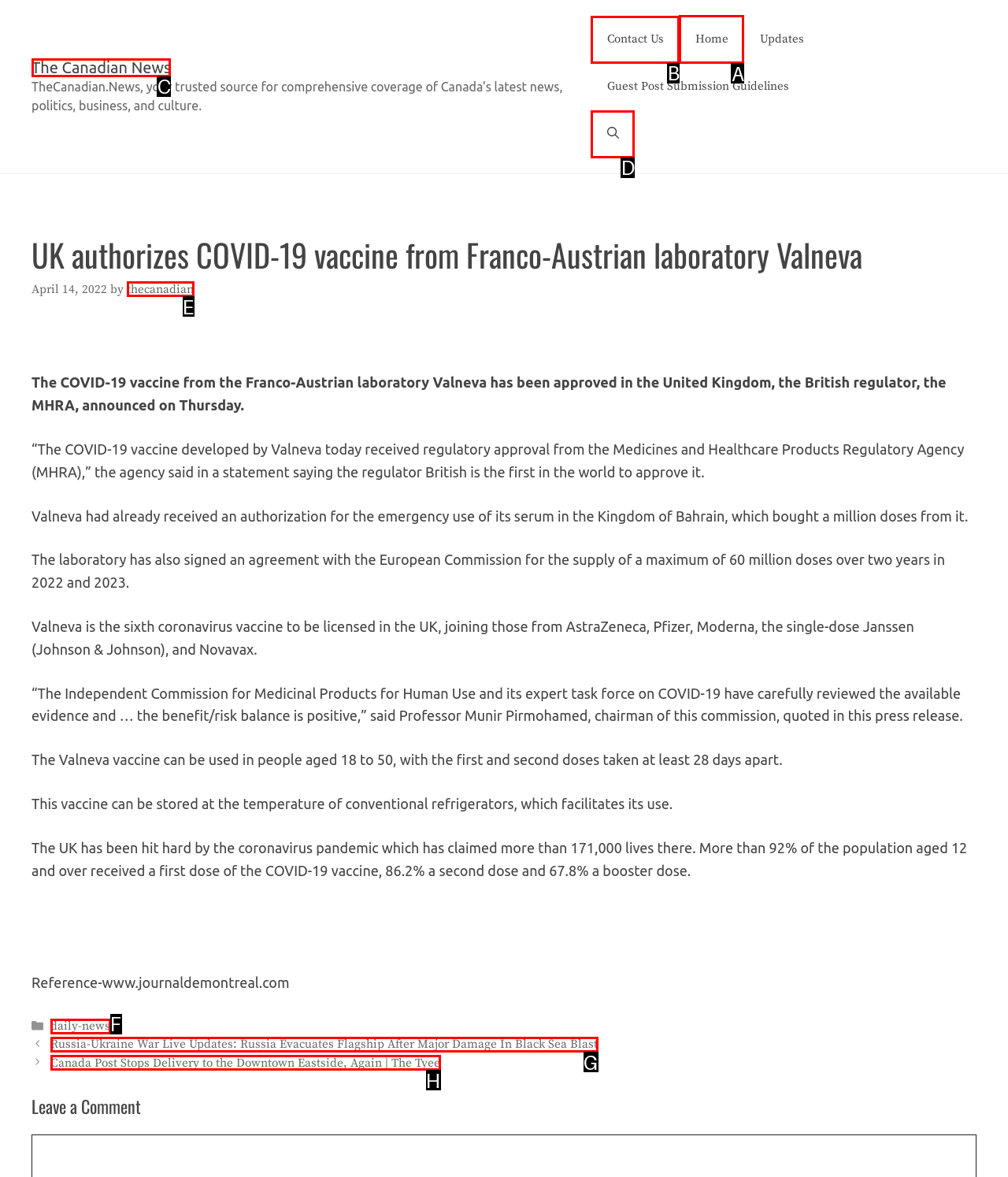Identify the correct UI element to click for this instruction: Go to the 'Home' page
Respond with the appropriate option's letter from the provided choices directly.

A